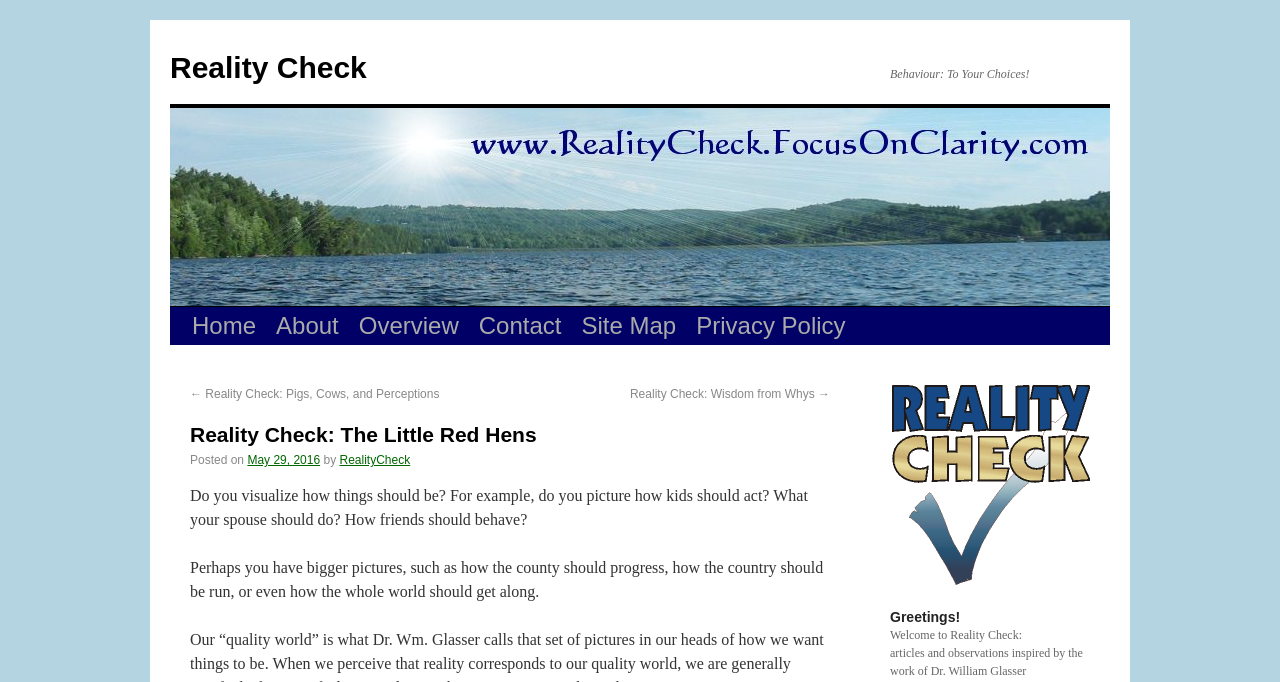Specify the bounding box coordinates for the region that must be clicked to perform the given instruction: "go to home page".

[0.142, 0.45, 0.208, 0.506]